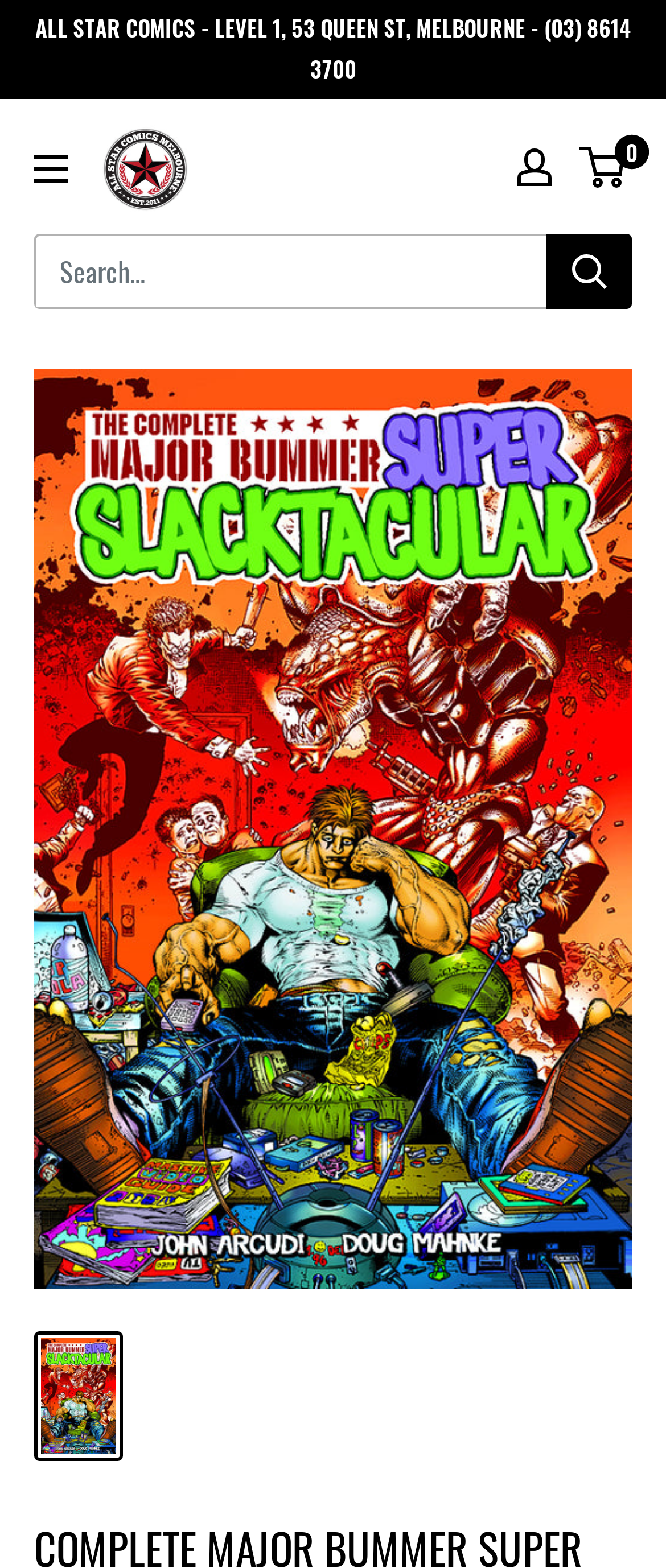By analyzing the image, answer the following question with a detailed response: What is the search function for?

I found the answer by looking at the search element with a textbox and a button labeled 'Search', which suggests that the search function is for searching something on the webpage.